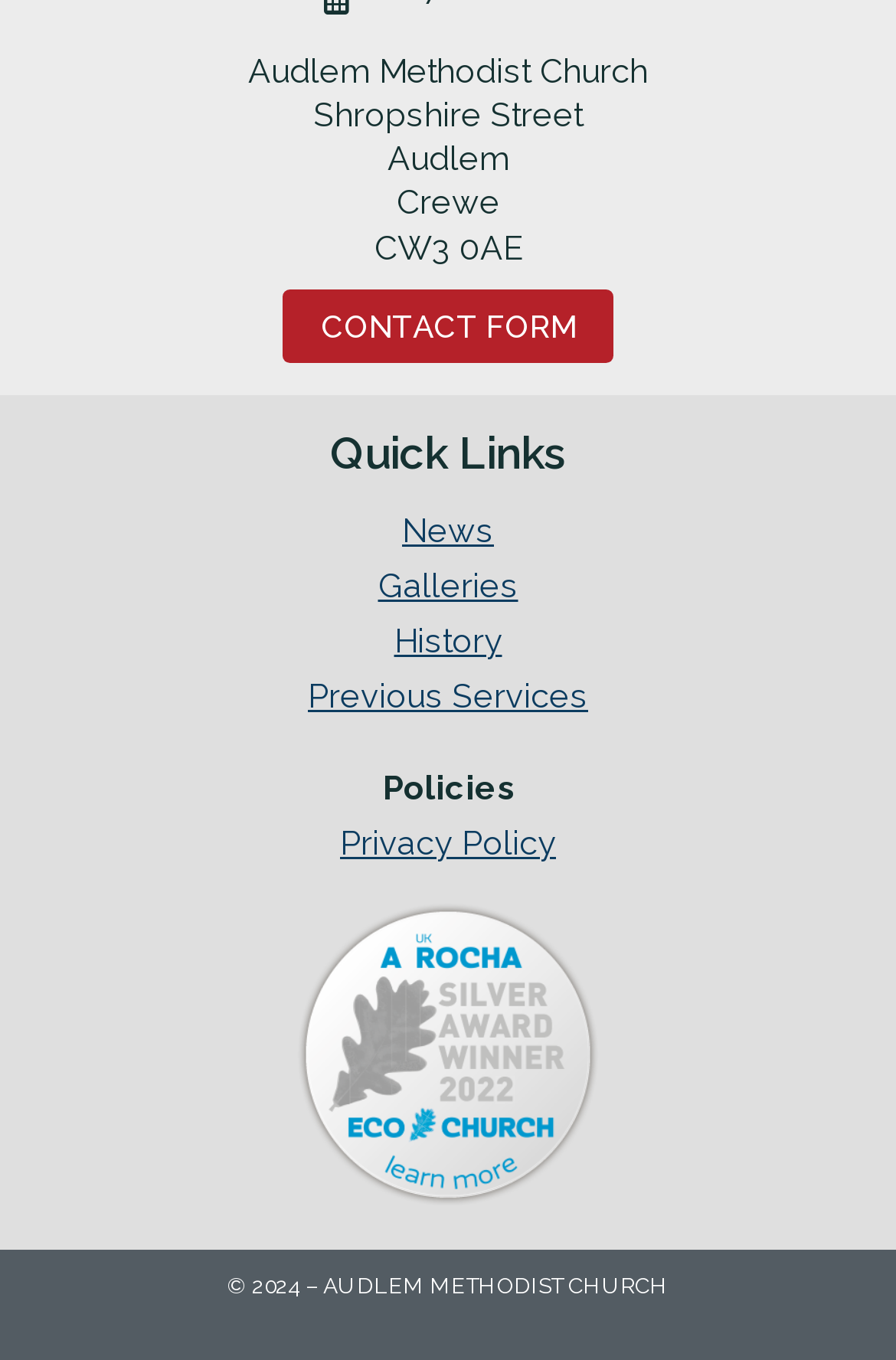Determine the bounding box coordinates of the element's region needed to click to follow the instruction: "view news releases". Provide these coordinates as four float numbers between 0 and 1, formatted as [left, top, right, bottom].

None